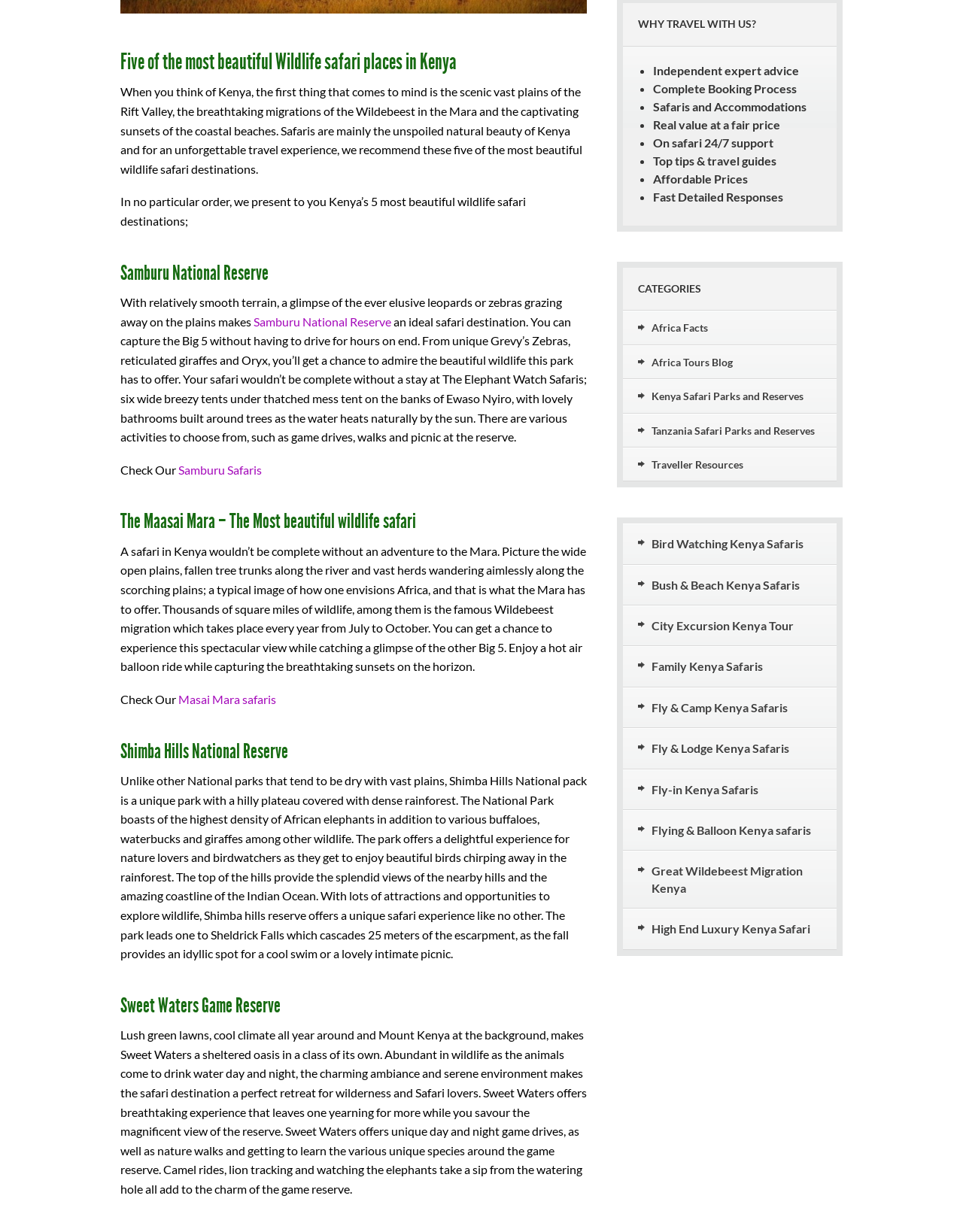Provide the bounding box coordinates for the UI element that is described as: "Masai Mara safaris".

[0.185, 0.562, 0.287, 0.573]